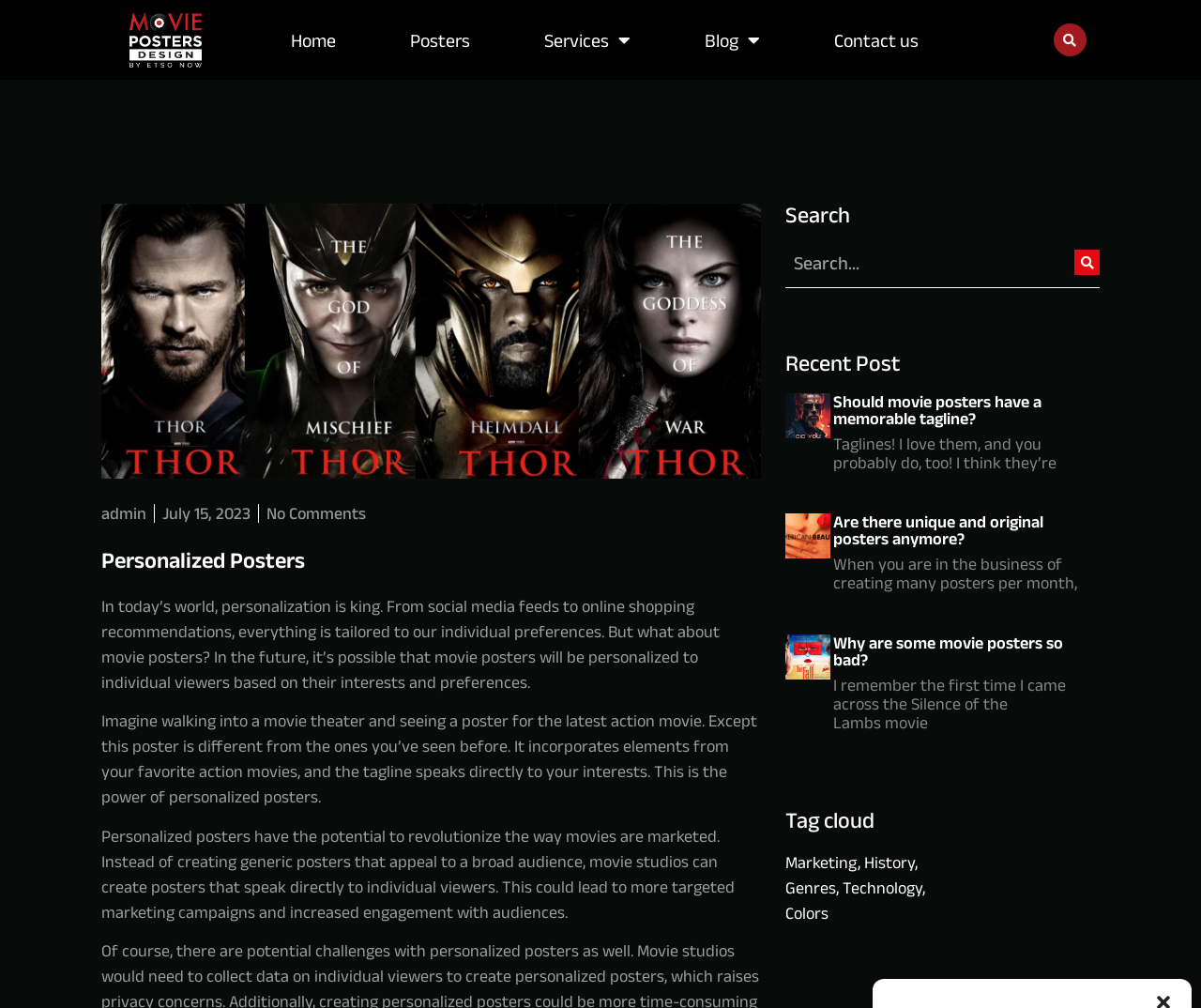Provide the bounding box coordinates of the UI element this sentence describes: "Home".

[0.241, 0.018, 0.282, 0.061]